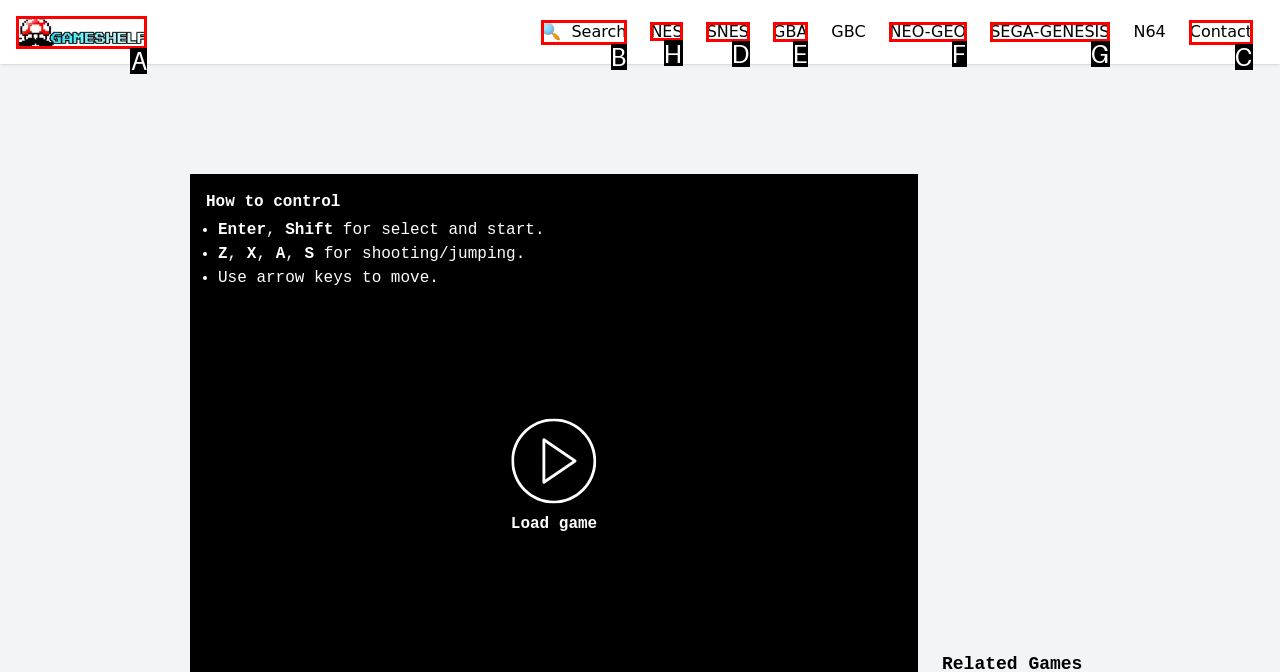Determine which HTML element to click on in order to complete the action: Select NES console.
Reply with the letter of the selected option.

H